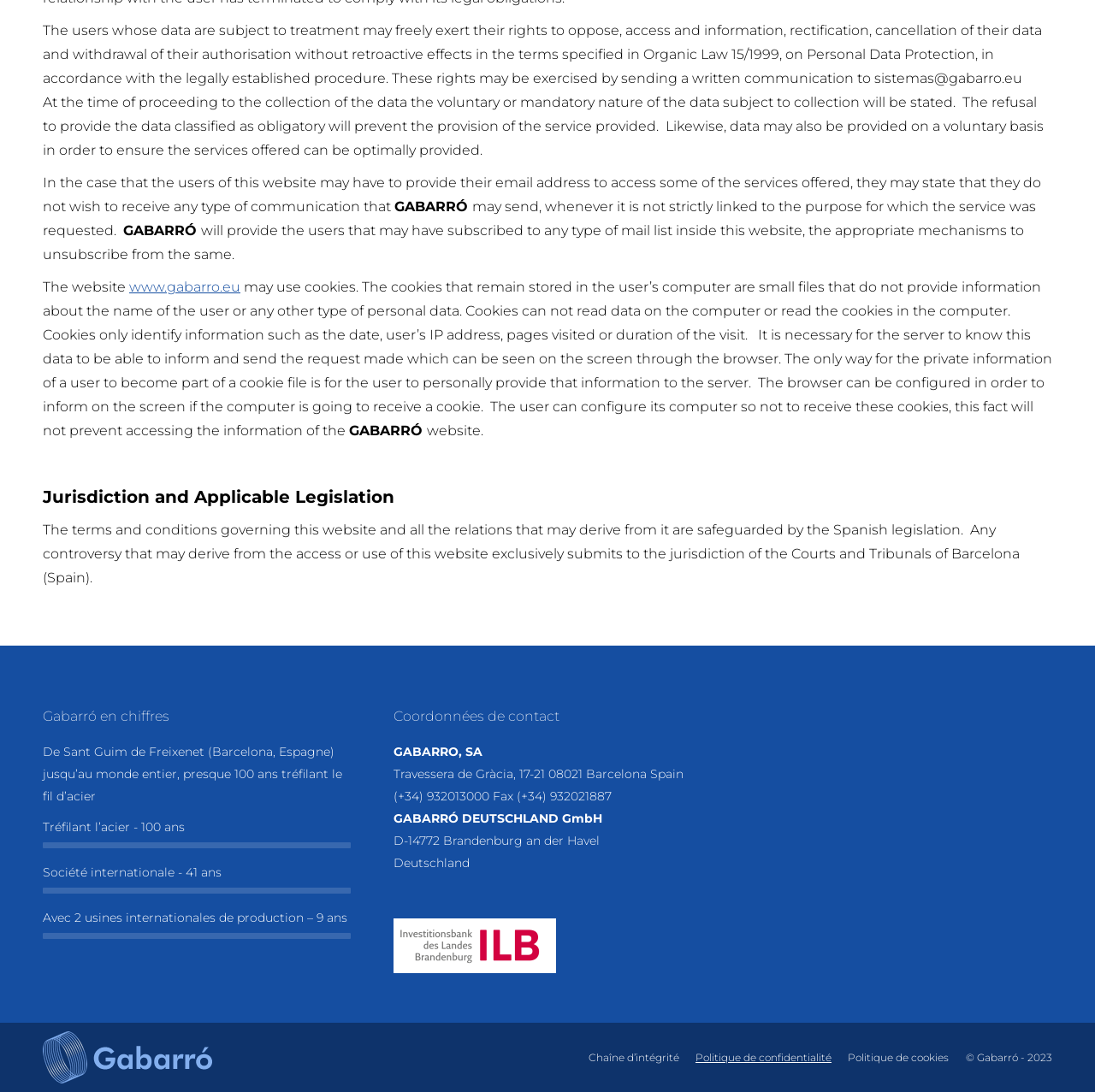Identify the bounding box of the HTML element described as: "Politique de cookies".

[0.774, 0.96, 0.866, 0.977]